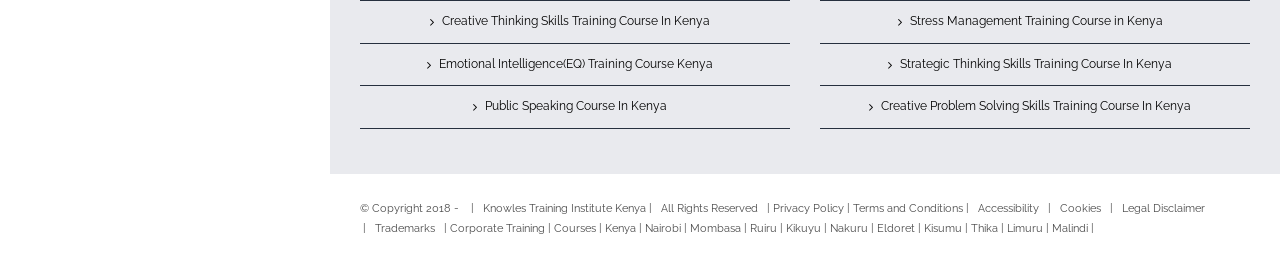Please identify the bounding box coordinates for the region that you need to click to follow this instruction: "Click on Creative Thinking Skills Training Course In Kenya".

[0.291, 0.043, 0.609, 0.127]